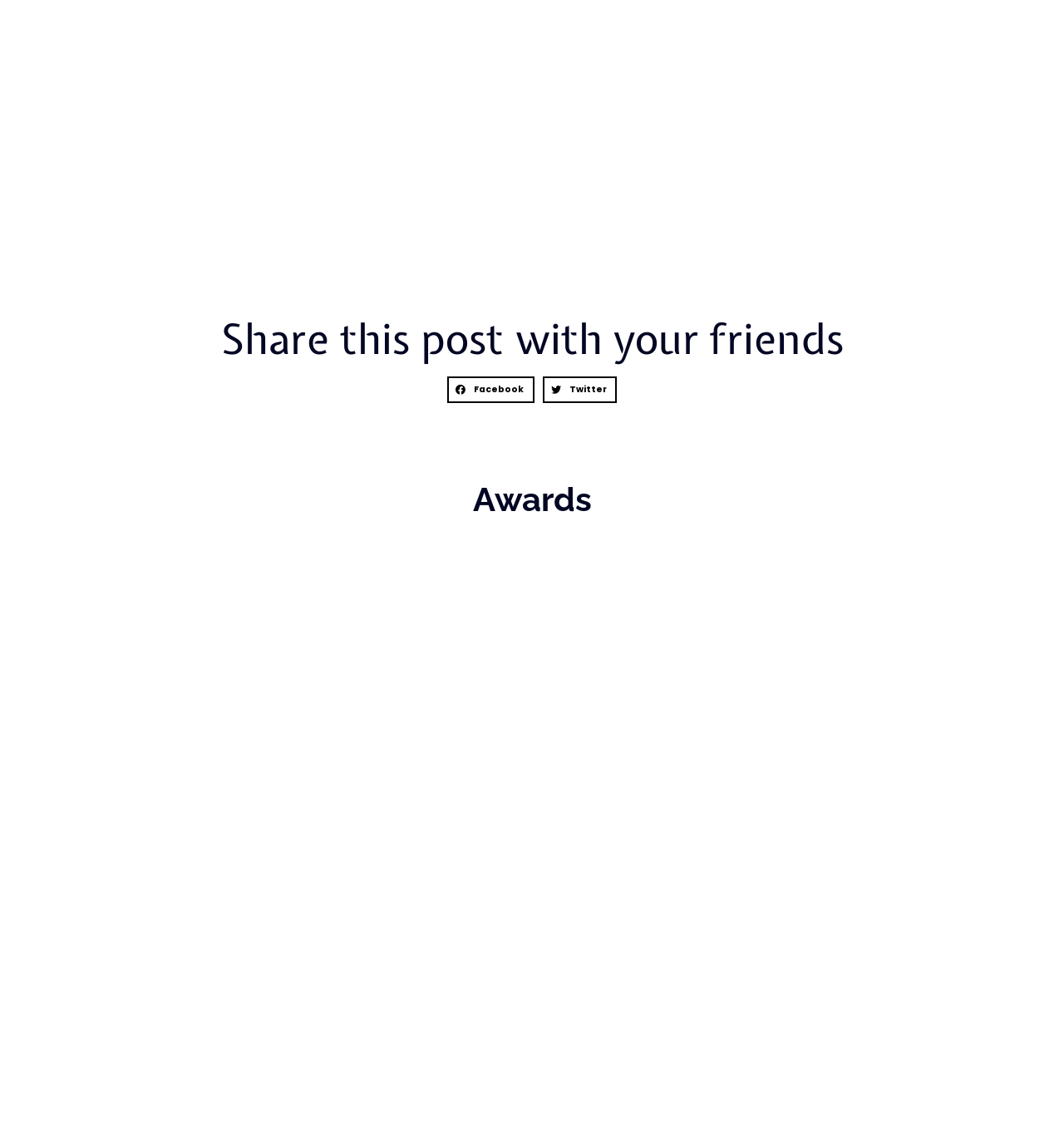Find the bounding box of the UI element described as: "Facebook". The bounding box coordinates should be given as four float values between 0 and 1, i.e., [left, top, right, bottom].

[0.42, 0.333, 0.502, 0.356]